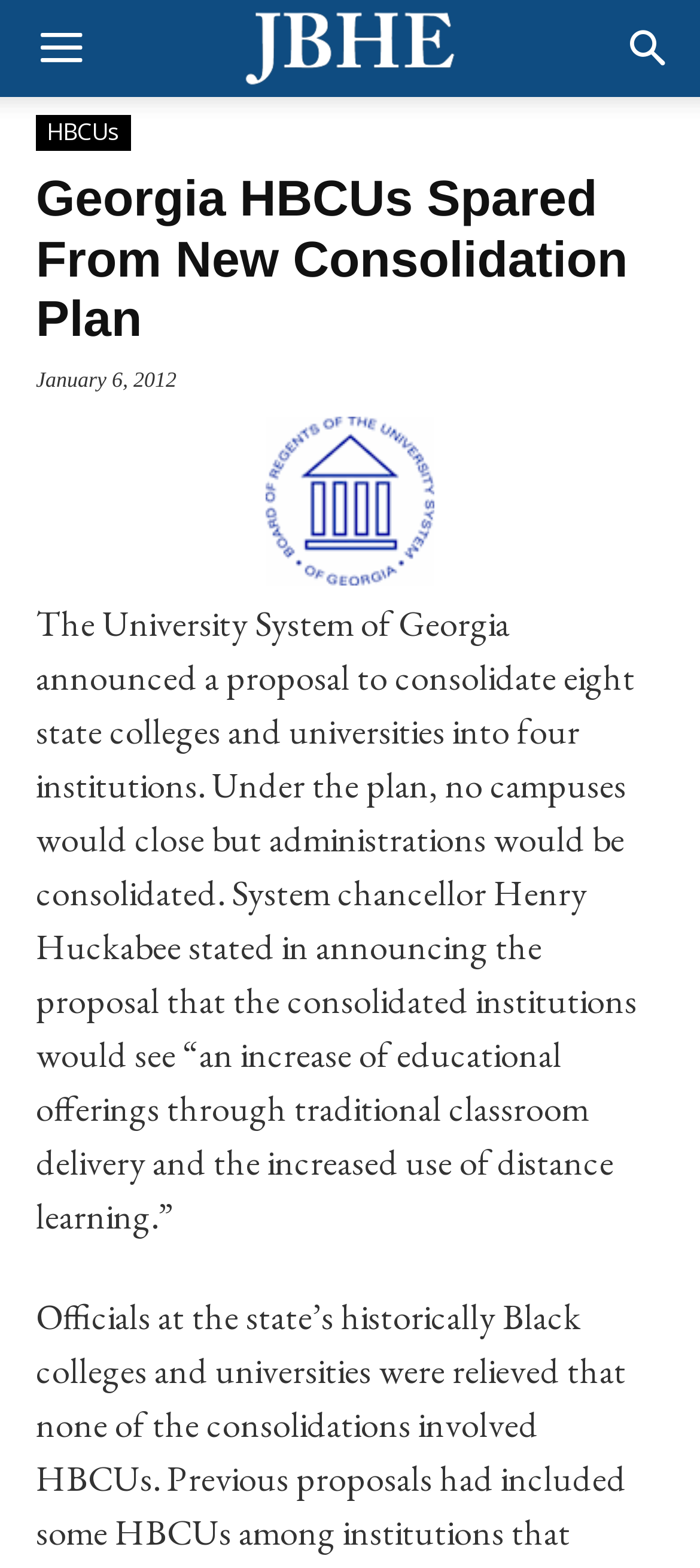Please respond to the question using a single word or phrase:
What is the date mentioned in the article?

January 6, 2012